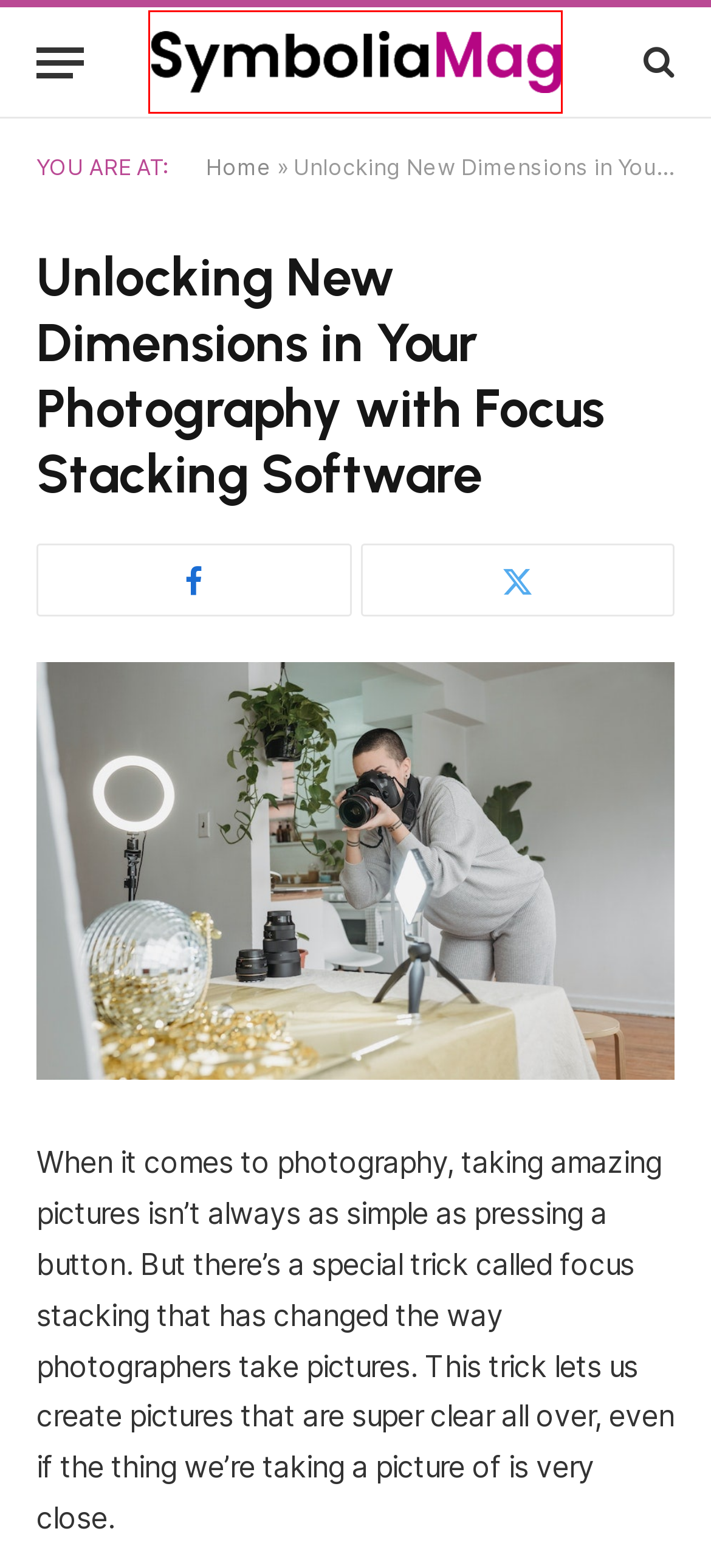Examine the screenshot of a webpage featuring a red bounding box and identify the best matching webpage description for the new page that results from clicking the element within the box. Here are the options:
A. About - Symboli Mag
B. How Far Apart Should Cornhole Boards Be? A Guide To Perfect Board Placement
C. Do Earwigs Go In Your Ears? Separating Myth From Reality  - Symboli Mag
D. Symbolia Mag | The Magazine for Creative Minds
E. Contact - Symboli Mag
F. How To Wire A Three-Way Switch: A DIY Tutorial - Symboli Mag
G. Cheryl Crosby, Author at Symboli Mag
H. Terms Conditions - Symboli Mag

D